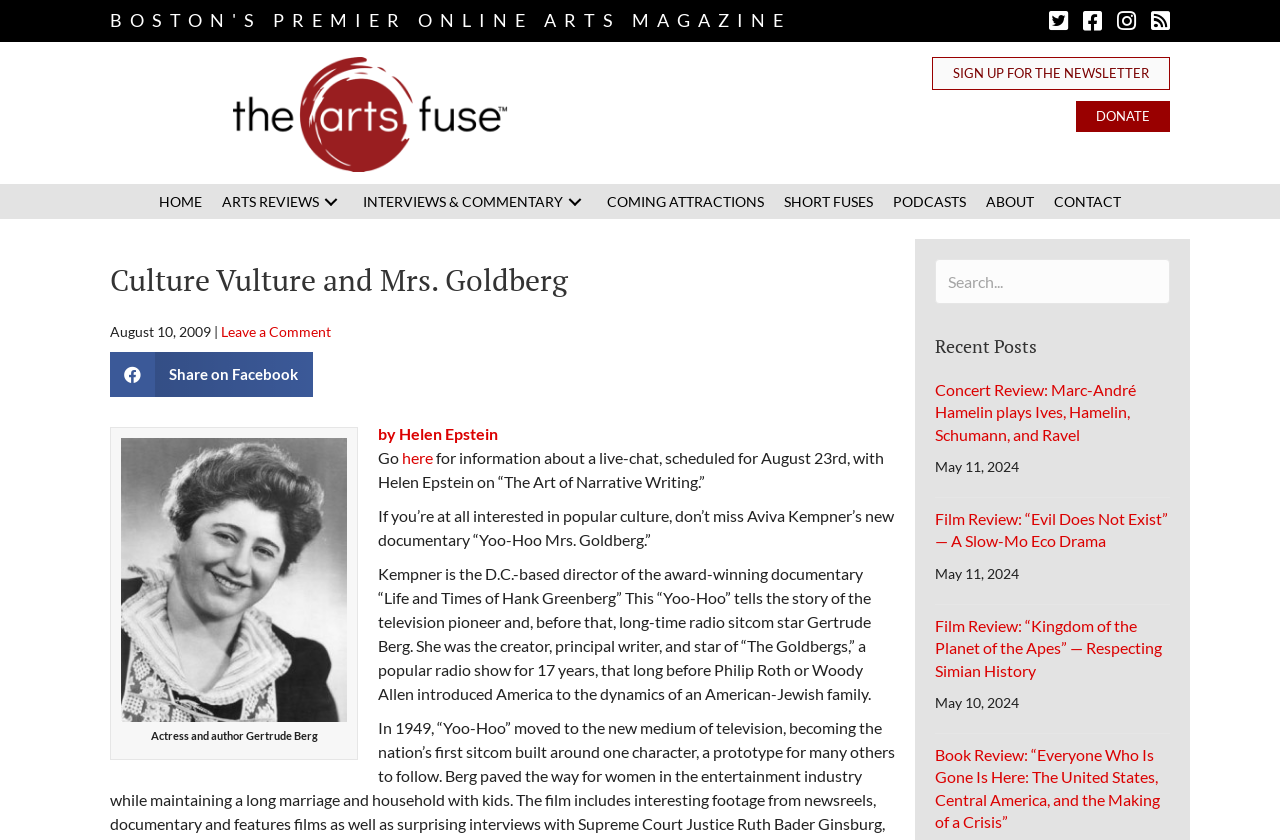Determine the bounding box coordinates for the clickable element required to fulfill the instruction: "Sign up for the newsletter". Provide the coordinates as four float numbers between 0 and 1, i.e., [left, top, right, bottom].

[0.728, 0.068, 0.914, 0.107]